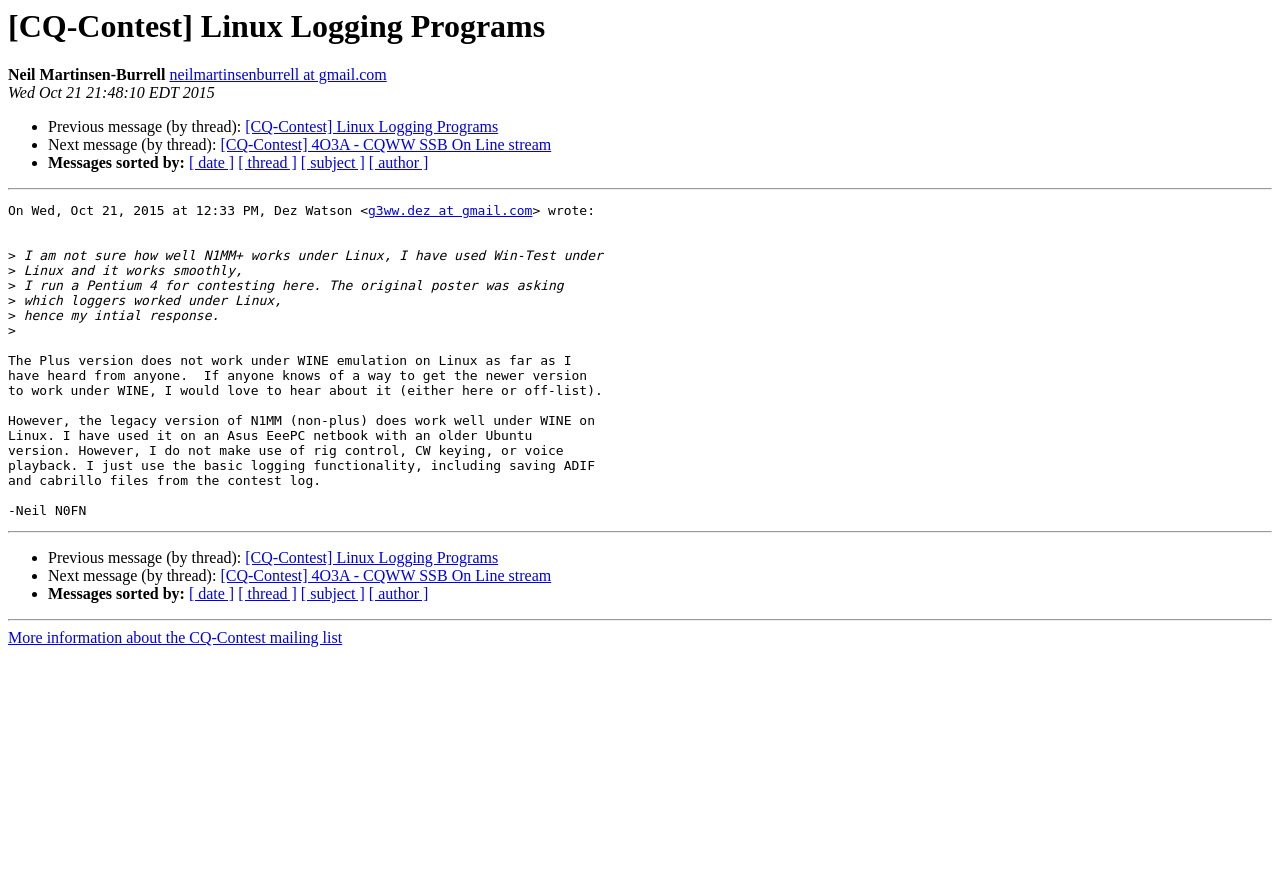What is the name of the logger that works under WINE emulation on Linux?
Using the image as a reference, give an elaborate response to the question.

The name of the logger that works under WINE emulation on Linux is 'N1MM', specifically the legacy version, which is mentioned in the email message as working well under WINE on Linux.